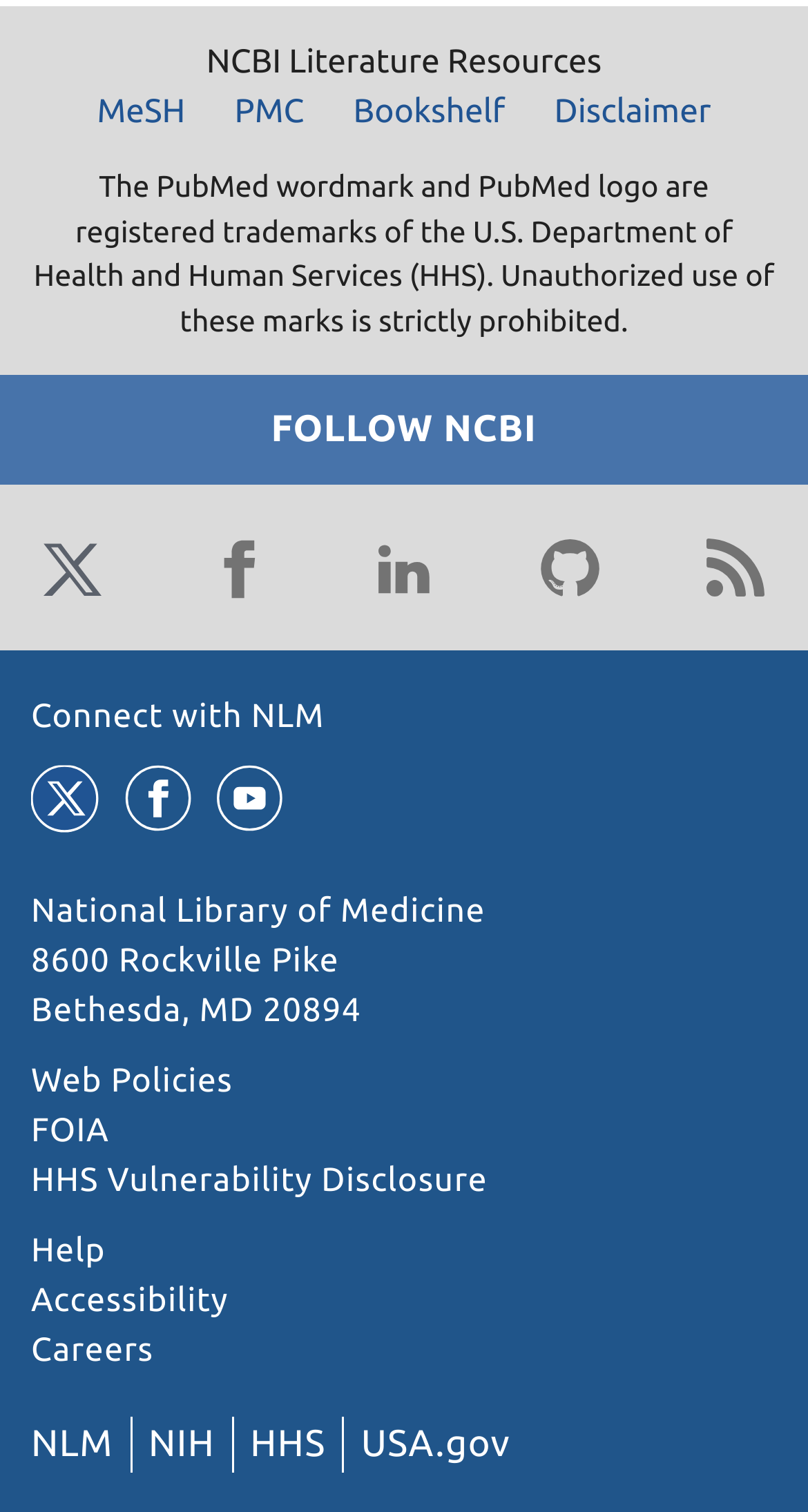Identify the bounding box coordinates of the clickable section necessary to follow the following instruction: "Connect with NLM". The coordinates should be presented as four float numbers from 0 to 1, i.e., [left, top, right, bottom].

[0.038, 0.462, 0.402, 0.487]